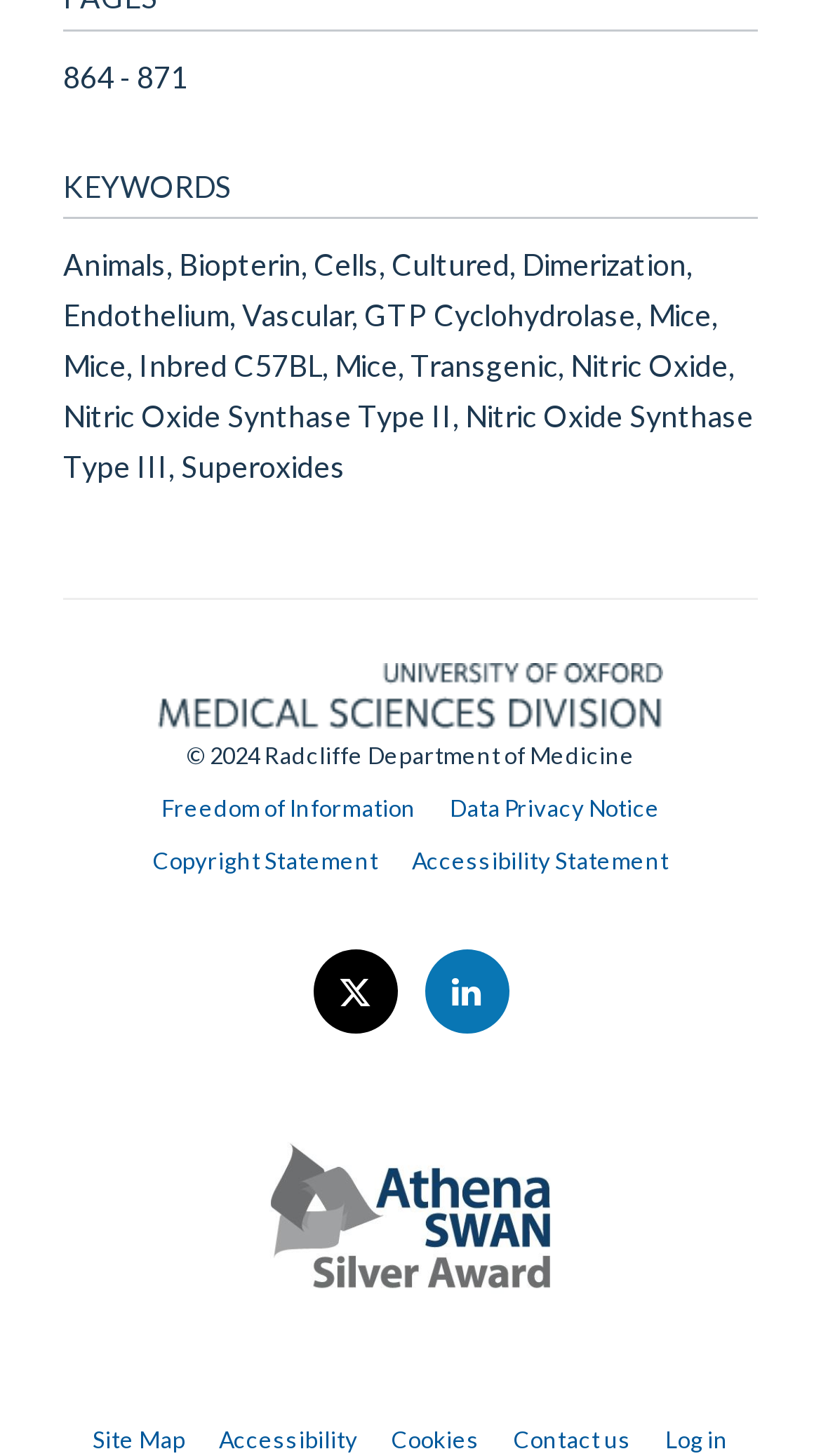From the image, can you give a detailed response to the question below:
How many links are there in the footer?

I looked at the bottom of the webpage and counted the number of links. There are links to 'Medical Sciences Division, Oxford', 'Freedom of Information', 'Data Privacy Notice', 'Copyright Statement', 'Accessibility Statement', 'Site Map', and 'Contact us'. Therefore, there are 7 links in the footer.